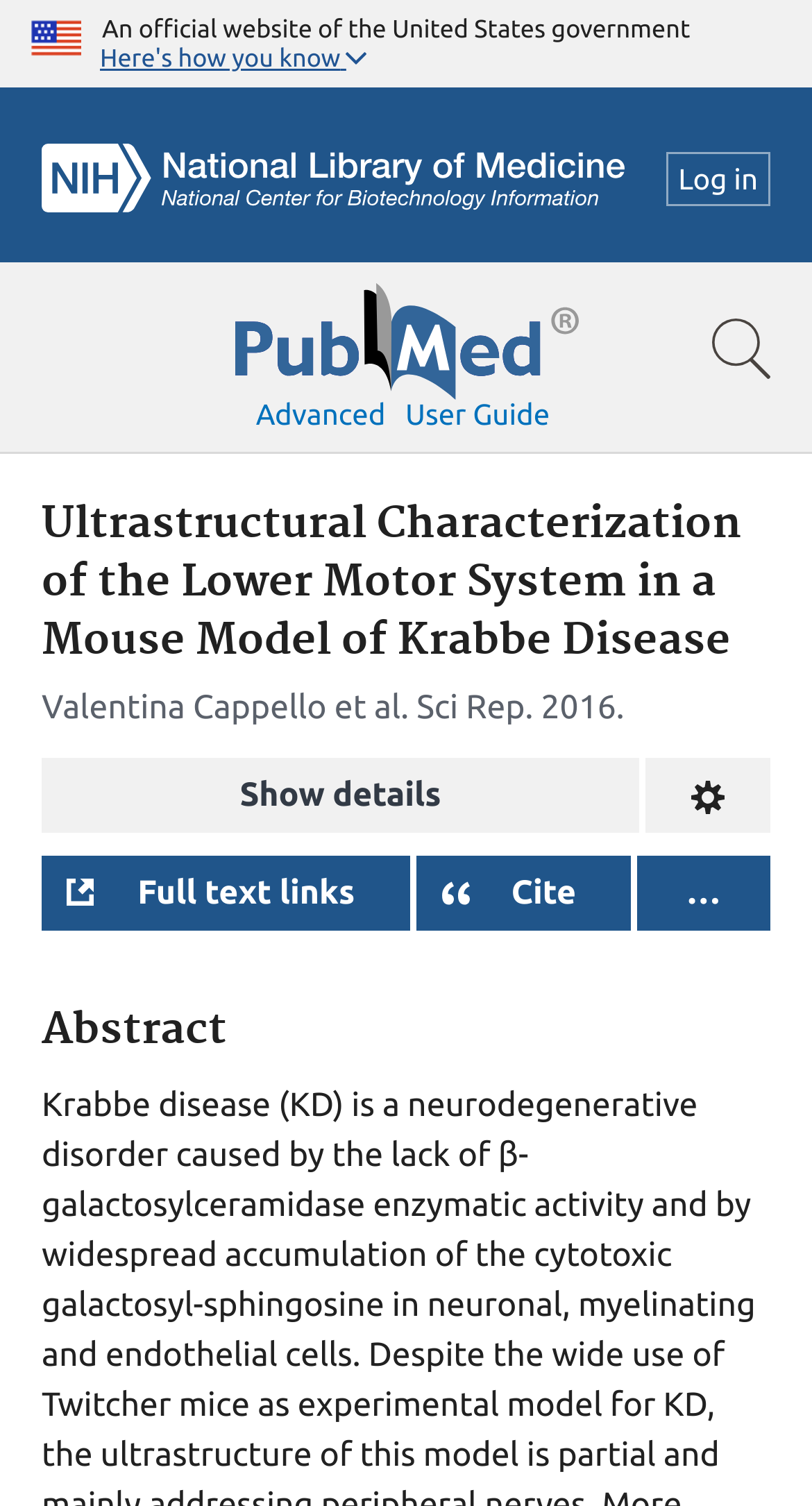Identify the headline of the webpage and generate its text content.

Ultrastructural Characterization of the Lower Motor System in a Mouse Model of Krabbe Disease